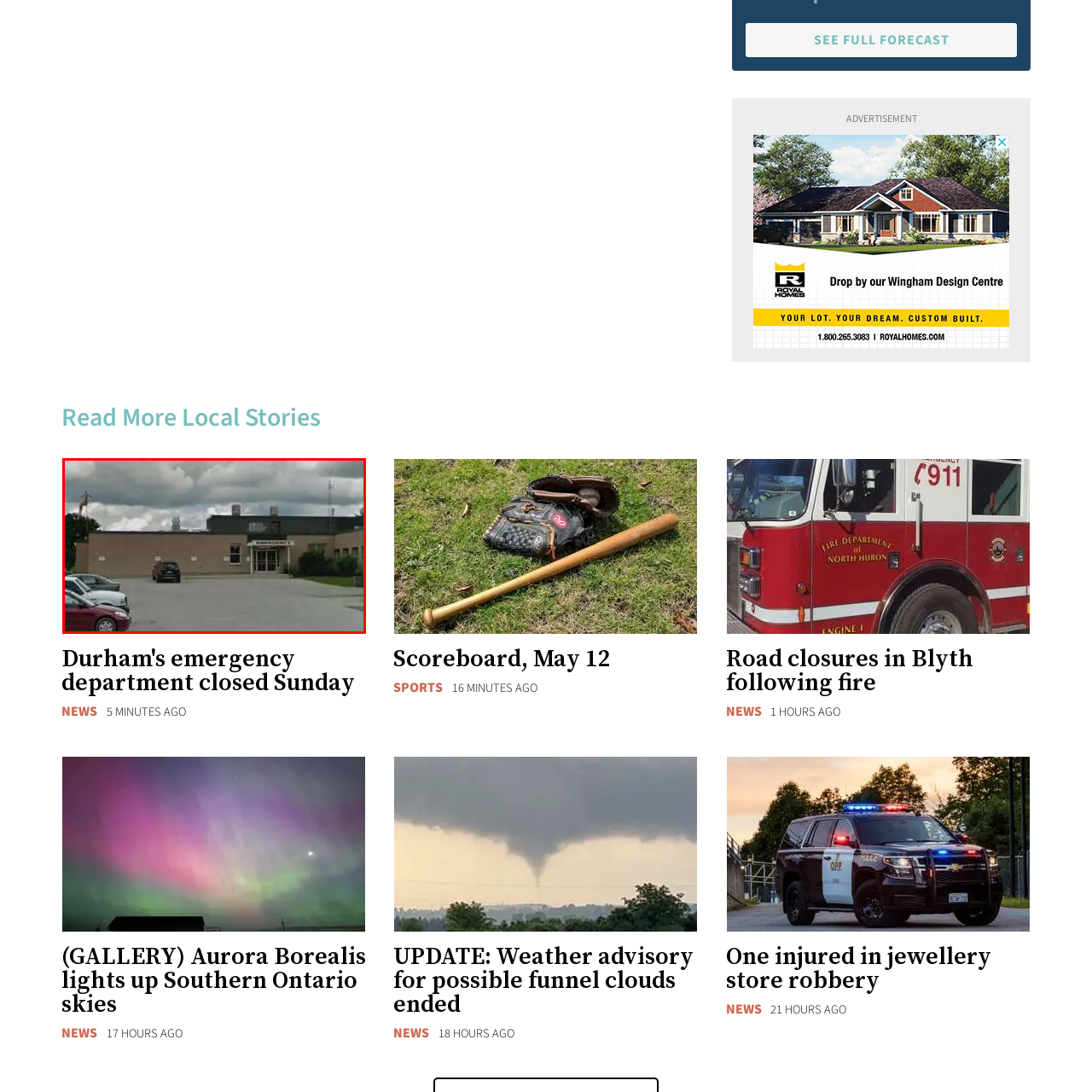What is the purpose of the facility shown in the image?  
Study the image enclosed by the red boundary and furnish a detailed answer based on the visual details observed in the image.

The question asks about the purpose of the facility shown in the image. The caption identifies the entrance as the emergency department, which suggests that the facility provides urgent care services to the community.